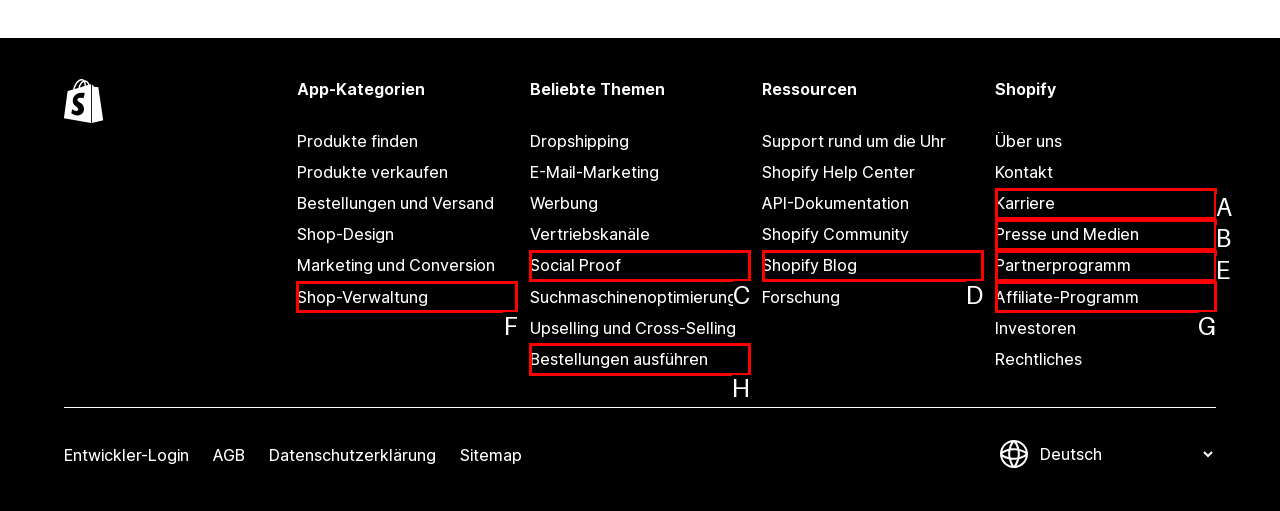With the description: Presse und Medien, find the option that corresponds most closely and answer with its letter directly.

B